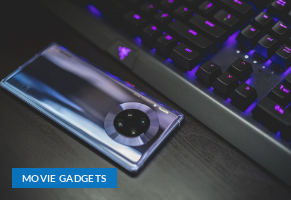What is the background of the image?
Look at the image and respond with a single word or a short phrase.

Dark surface